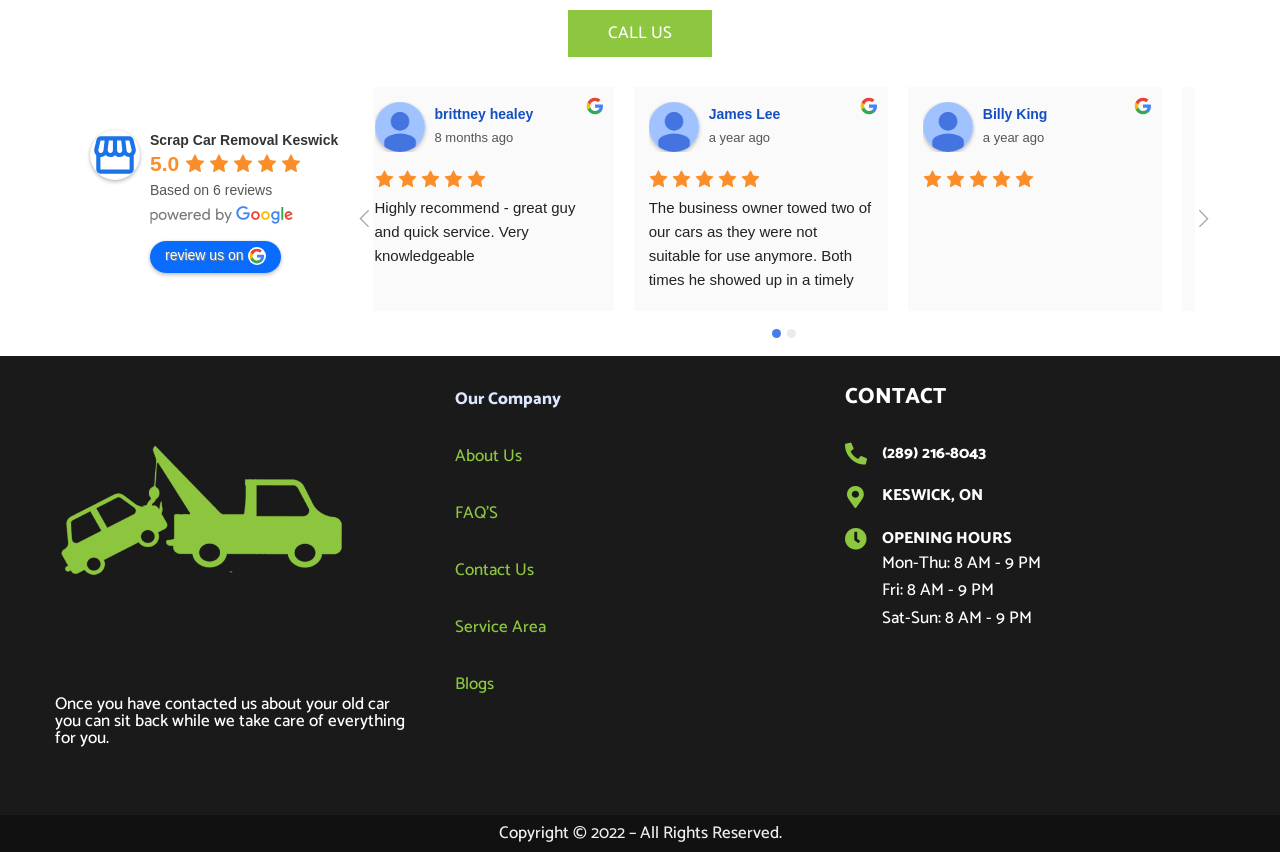Using the provided element description "Blogs", determine the bounding box coordinates of the UI element.

[0.355, 0.786, 0.386, 0.819]